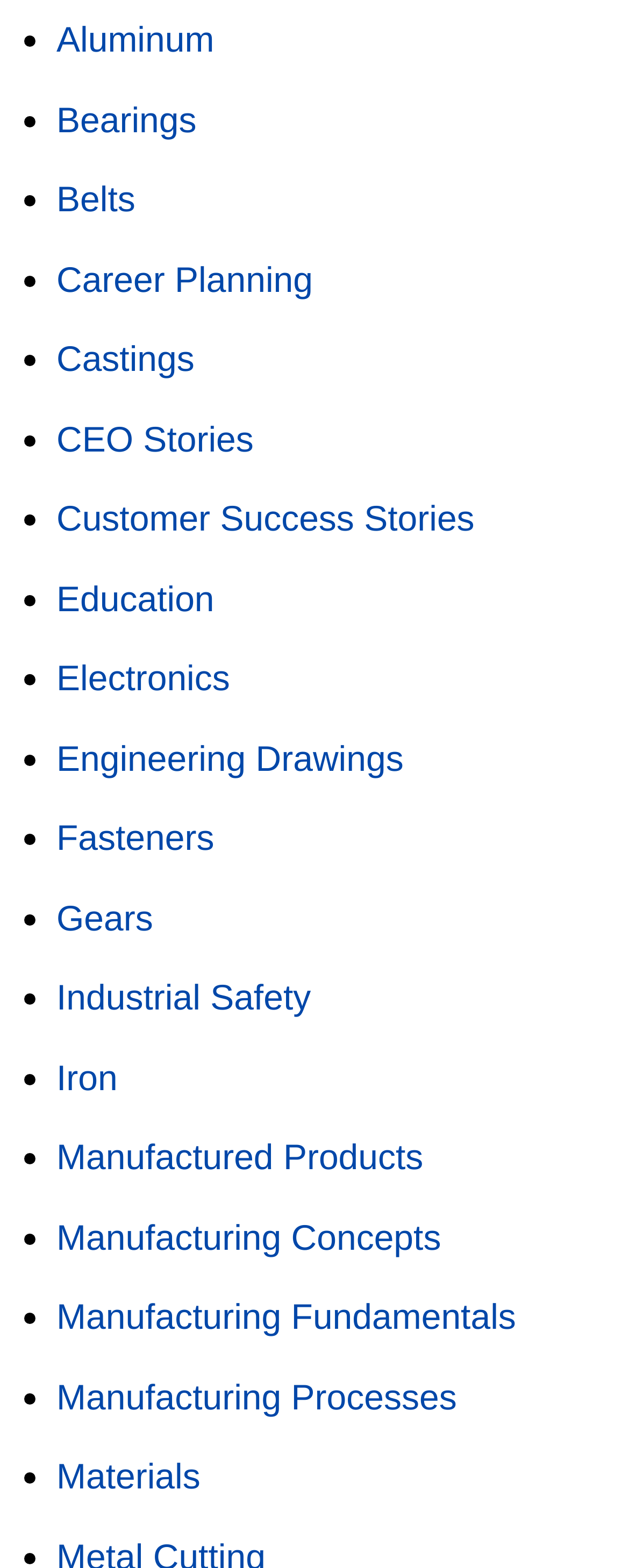Identify the bounding box of the UI component described as: "Aluminum".

[0.09, 0.013, 0.341, 0.038]